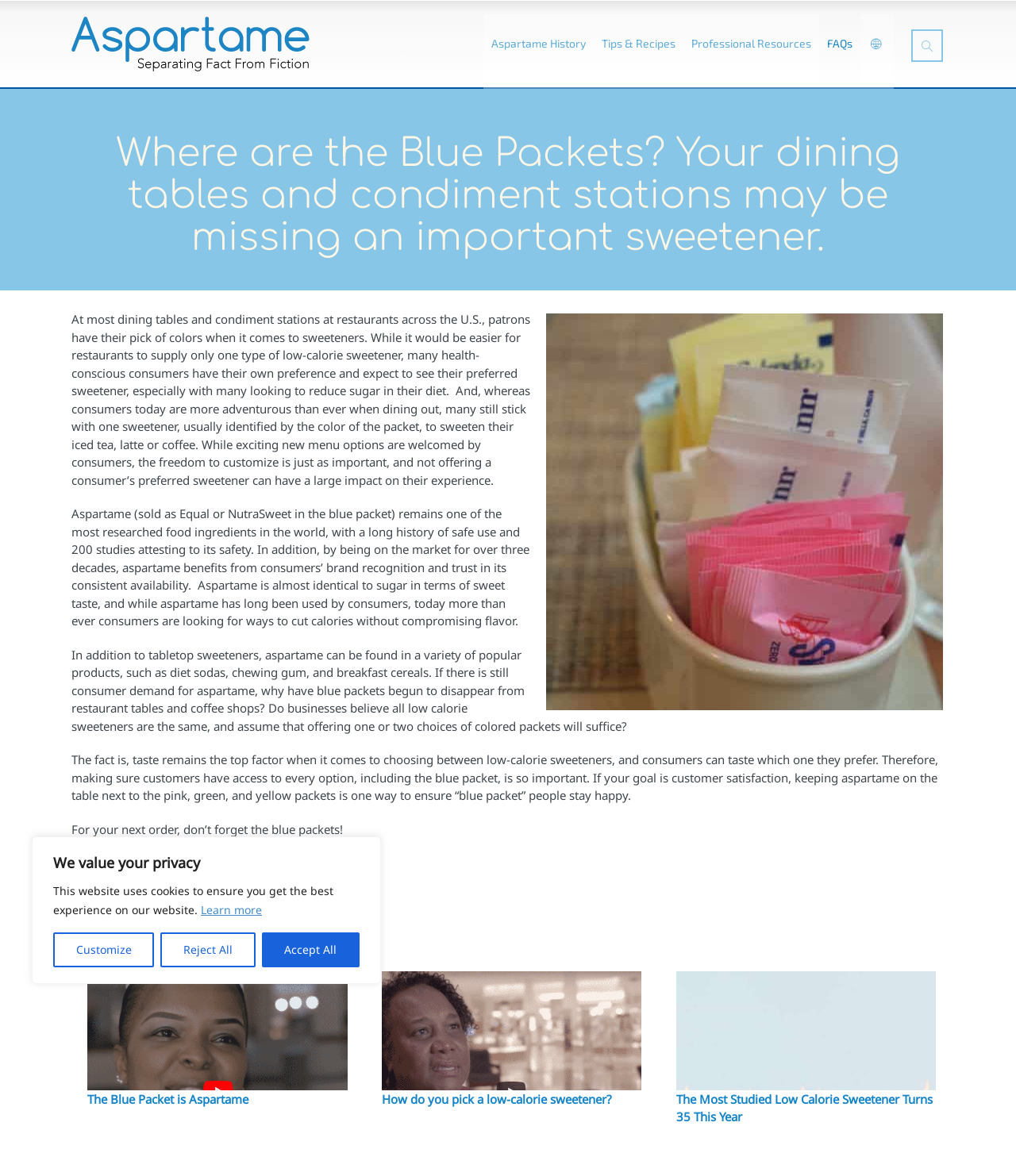Please find the bounding box coordinates of the clickable region needed to complete the following instruction: "Visit the 'Aspartame History' page". The bounding box coordinates must consist of four float numbers between 0 and 1, i.e., [left, top, right, bottom].

[0.476, 0.0, 0.584, 0.074]